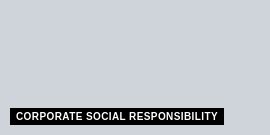Craft a descriptive caption that covers all aspects of the image.

The image prominently displays the phrase "CORPORATE SOCIAL RESPONSIBILITY" in bold, white letters set against a dark background. This caption reflects the growing importance of CSR initiatives within businesses, highlighting their role in promoting ethical practices and sustainability. As corporations increasingly engage in social responsibility, the significance of this term becomes more relevant, serving as a reminder of the commitment to making a positive impact on society and the environment. The visual design reinforces the message, emphasizing its relevance in today's corporate landscape.